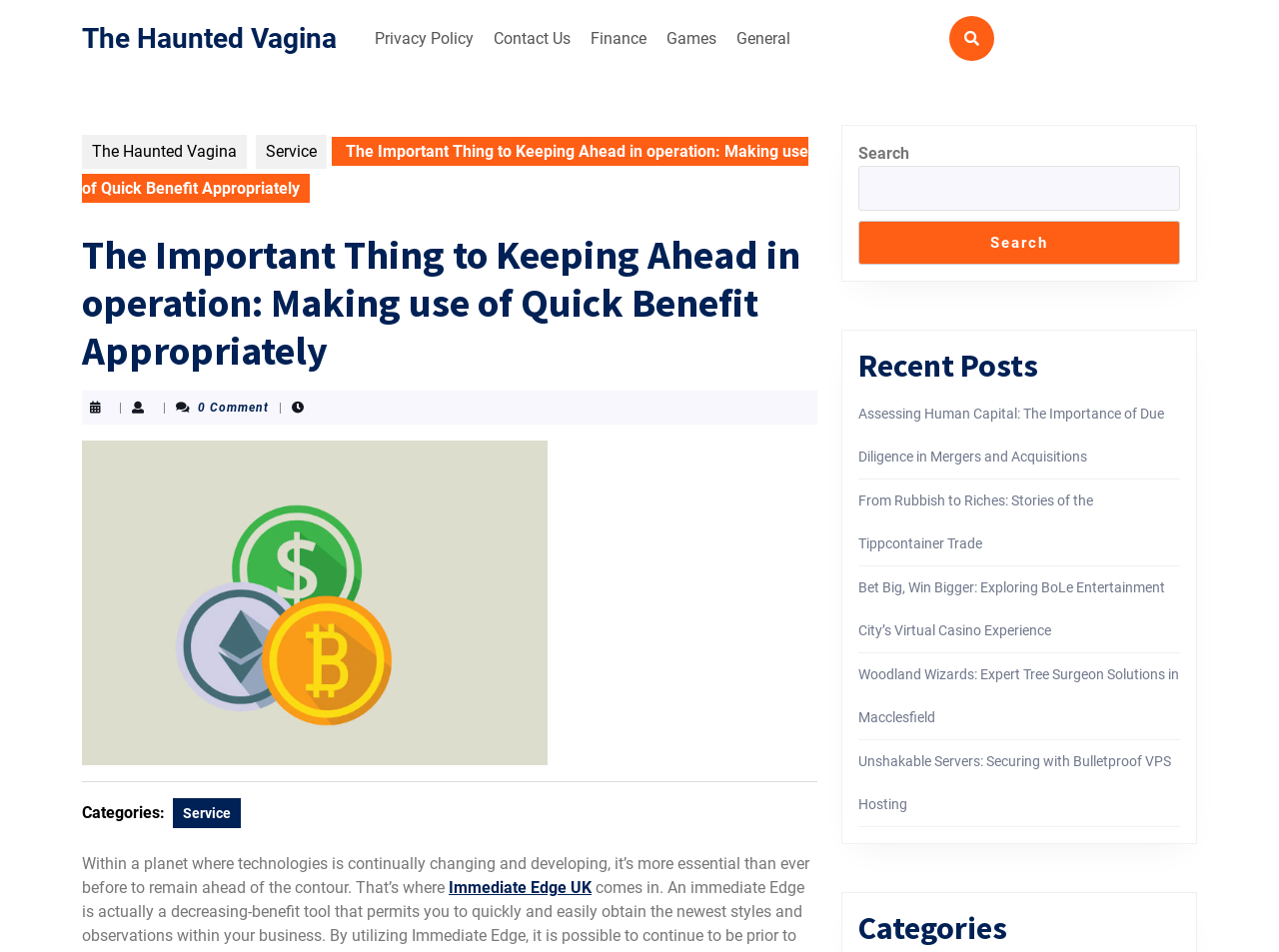Could you provide the bounding box coordinates for the portion of the screen to click to complete this instruction: "View the Bikes are a Real form of Transportation article"?

None